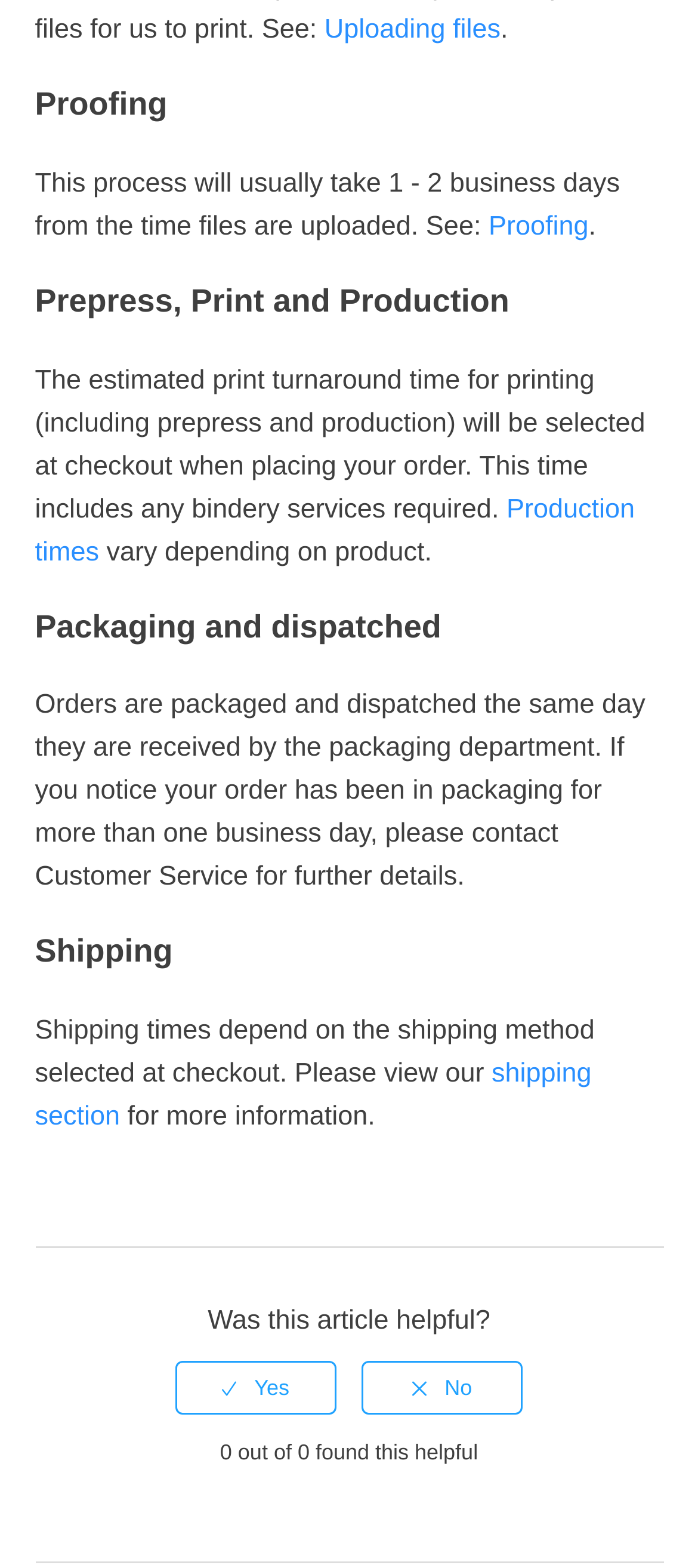Bounding box coordinates are specified in the format (top-left x, top-left y, bottom-right x, bottom-right y). All values are floating point numbers bounded between 0 and 1. Please provide the bounding box coordinate of the region this sentence describes: title="Yes"

[0.251, 0.868, 0.482, 0.902]